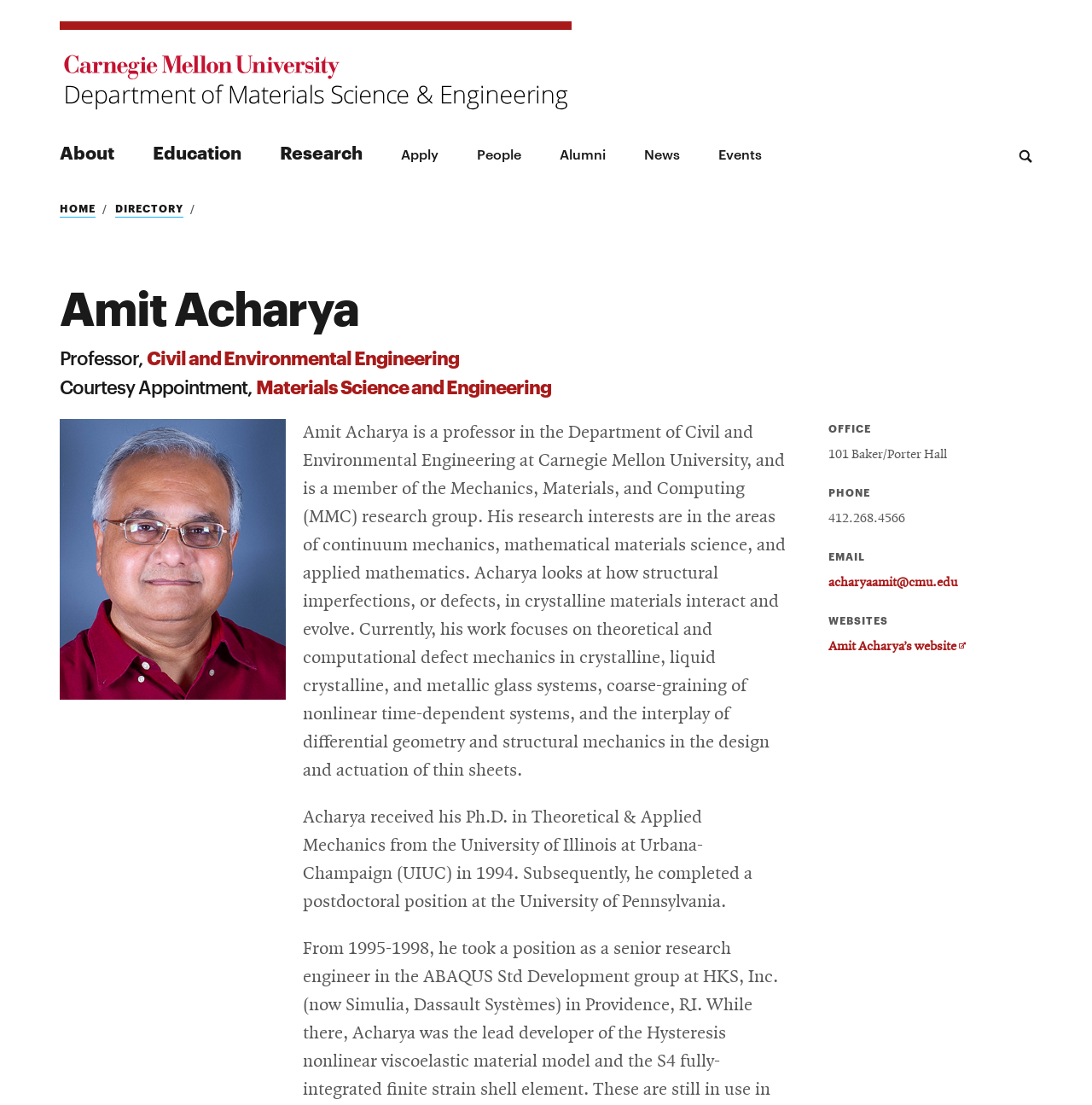What is Amit Acharya's department?
Answer the question with a detailed explanation, including all necessary information.

I found this answer by looking at the text 'Professor, Civil and Environmental Engineering' which is located below the heading 'Amit Acharya'.